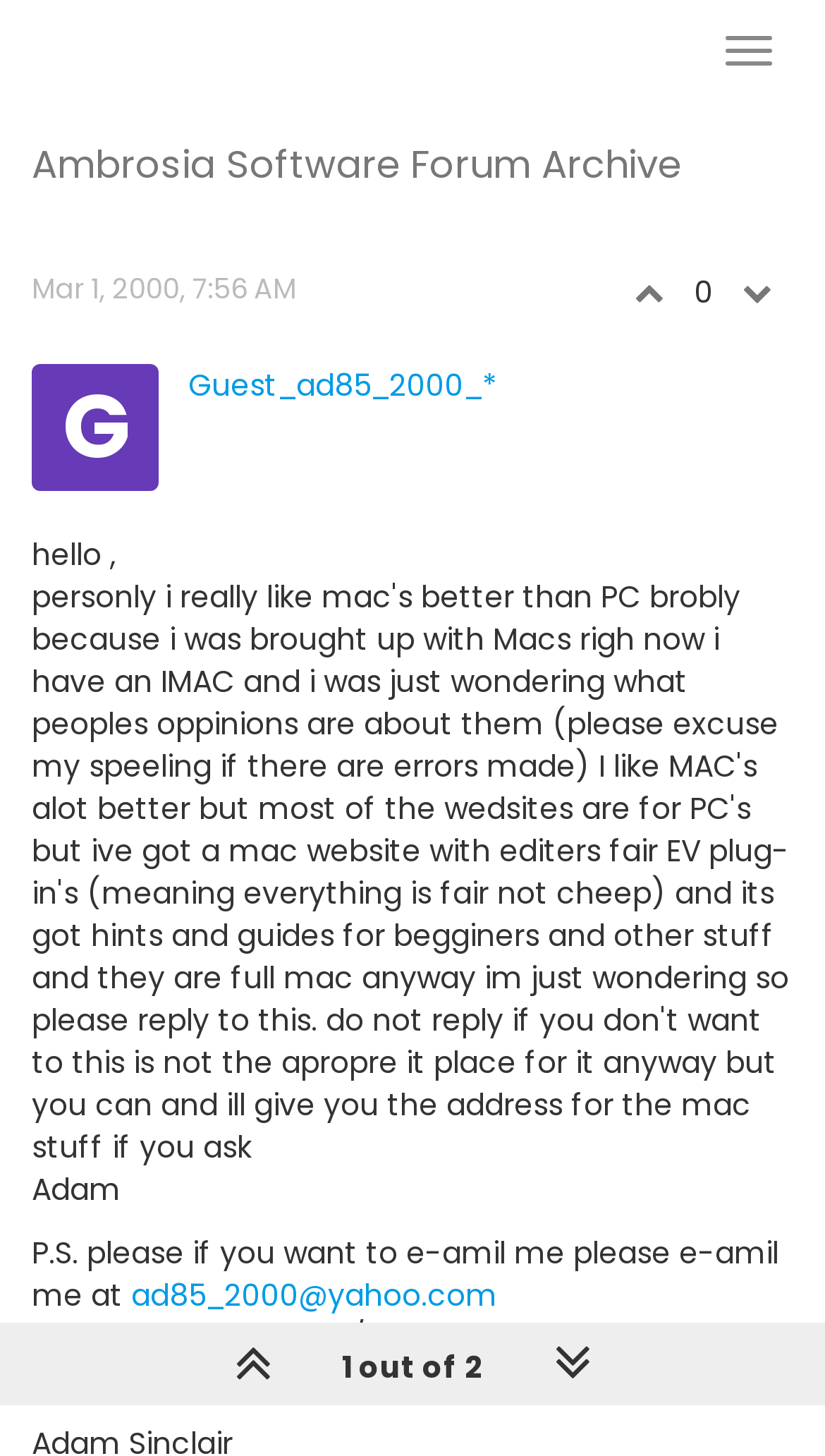Look at the image and write a detailed answer to the question: 
What is the topic of the post?

I found the topic of the post by looking at the static text 'MAC or PC' which is located at the top of the webpage, indicating the topic of the discussion.